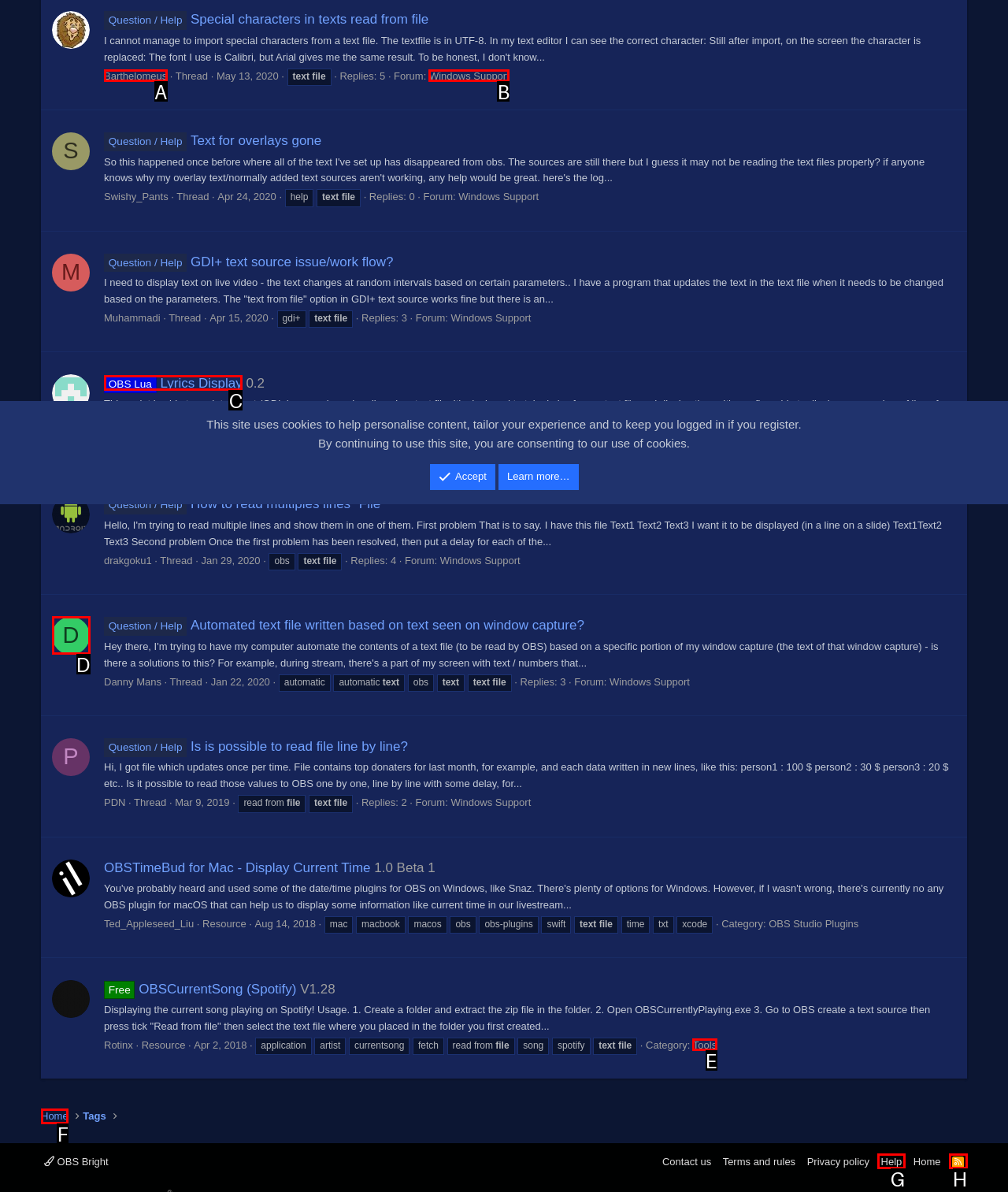Select the letter of the option that corresponds to: OBS Lua Lyrics Display
Provide the letter from the given options.

C